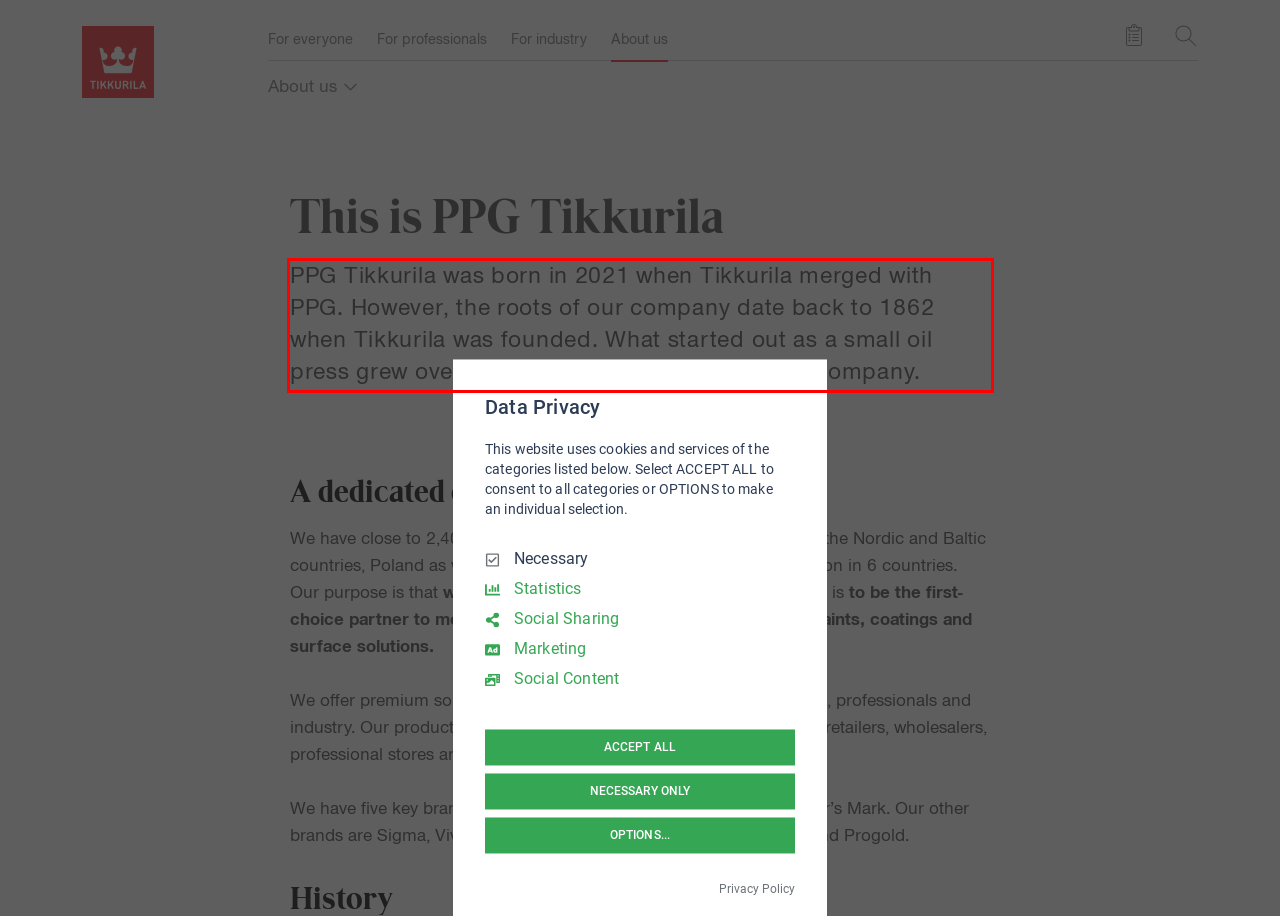Analyze the red bounding box in the provided webpage screenshot and generate the text content contained within.

PPG Tikkurila was born in 2021 when Tikkurila merged with PPG. However, the roots of our company date back to 1862 when Tikkurila was founded. What started out as a small oil press grew over time into a leading Nordic paint company.